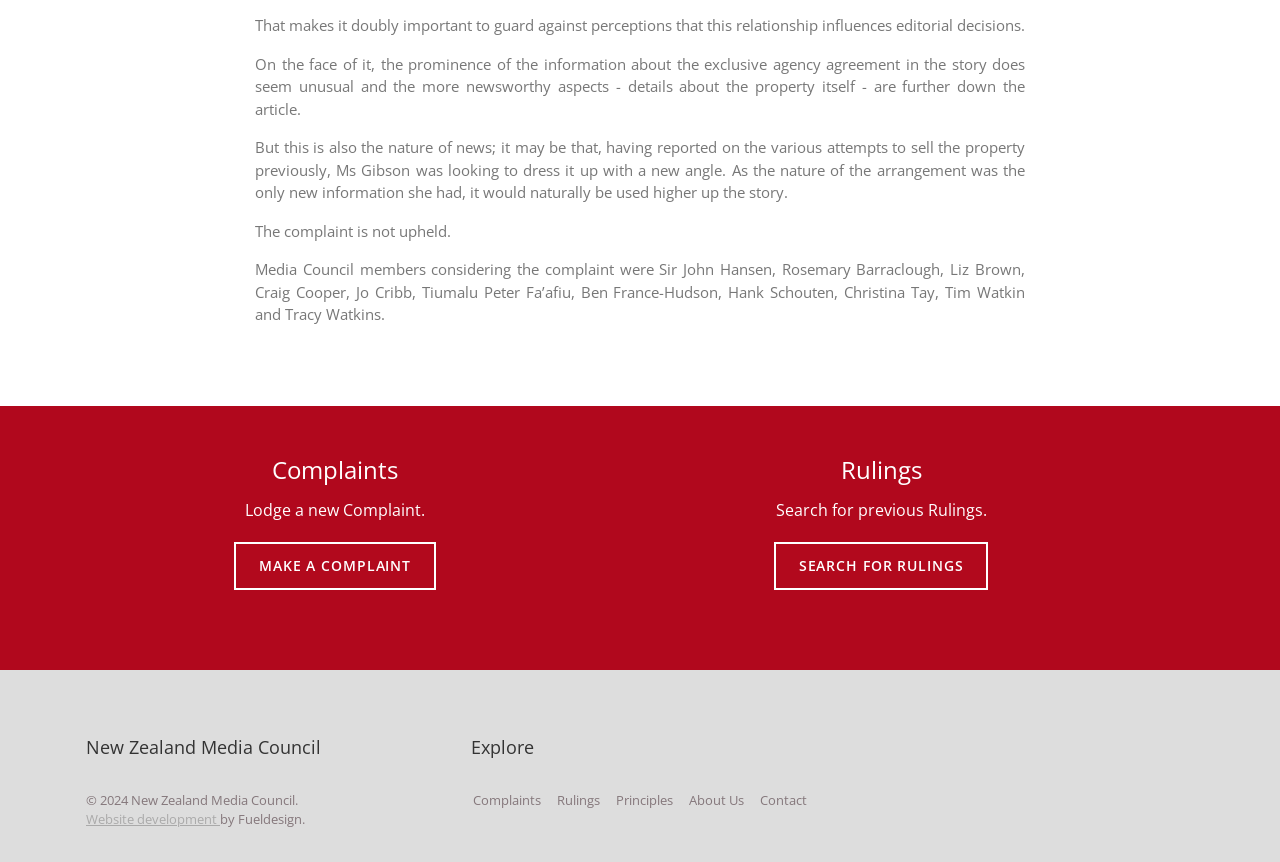How many members considered the complaint?
Give a one-word or short phrase answer based on the image.

12